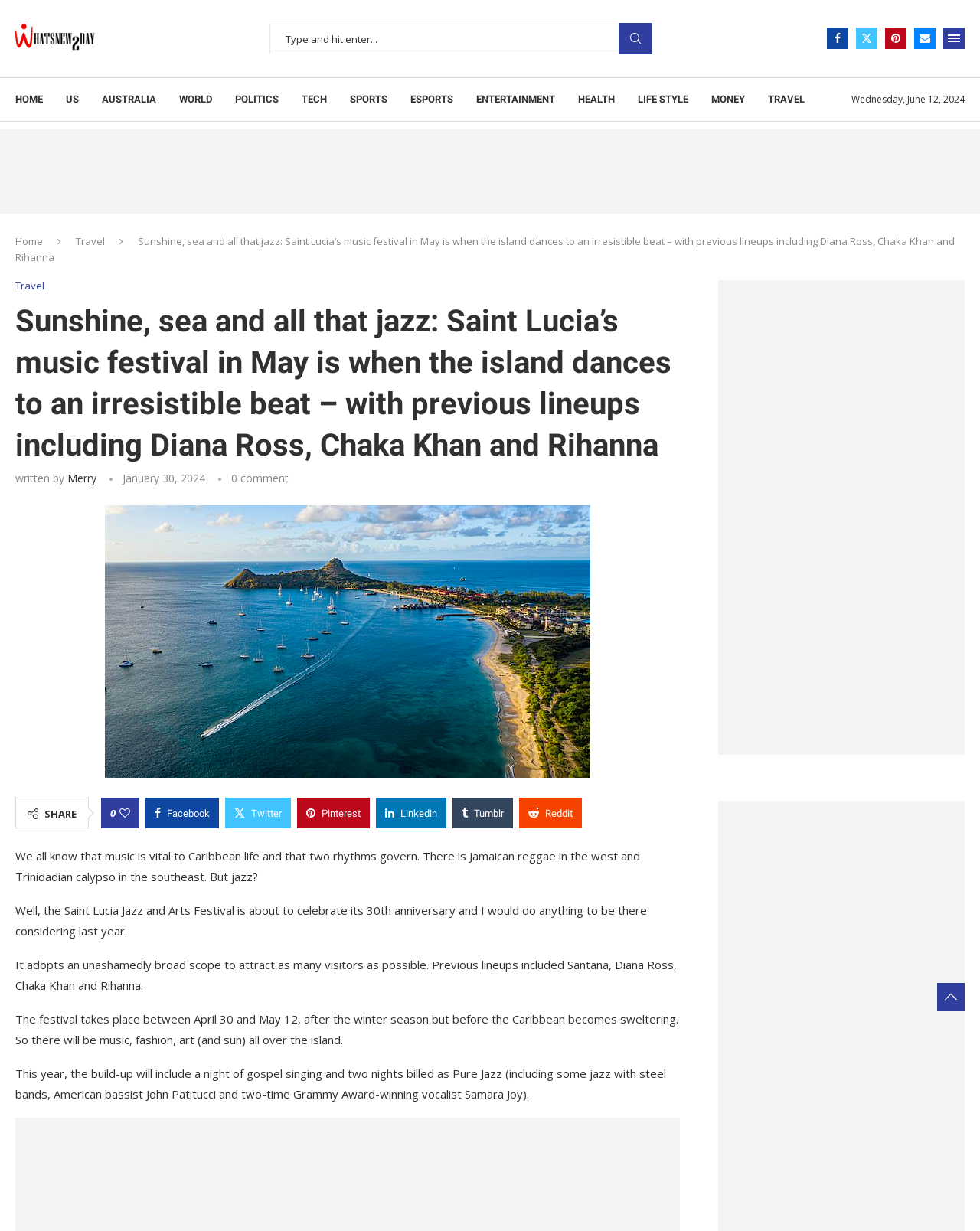What is the duration of the festival?
Give a one-word or short-phrase answer derived from the screenshot.

12 days